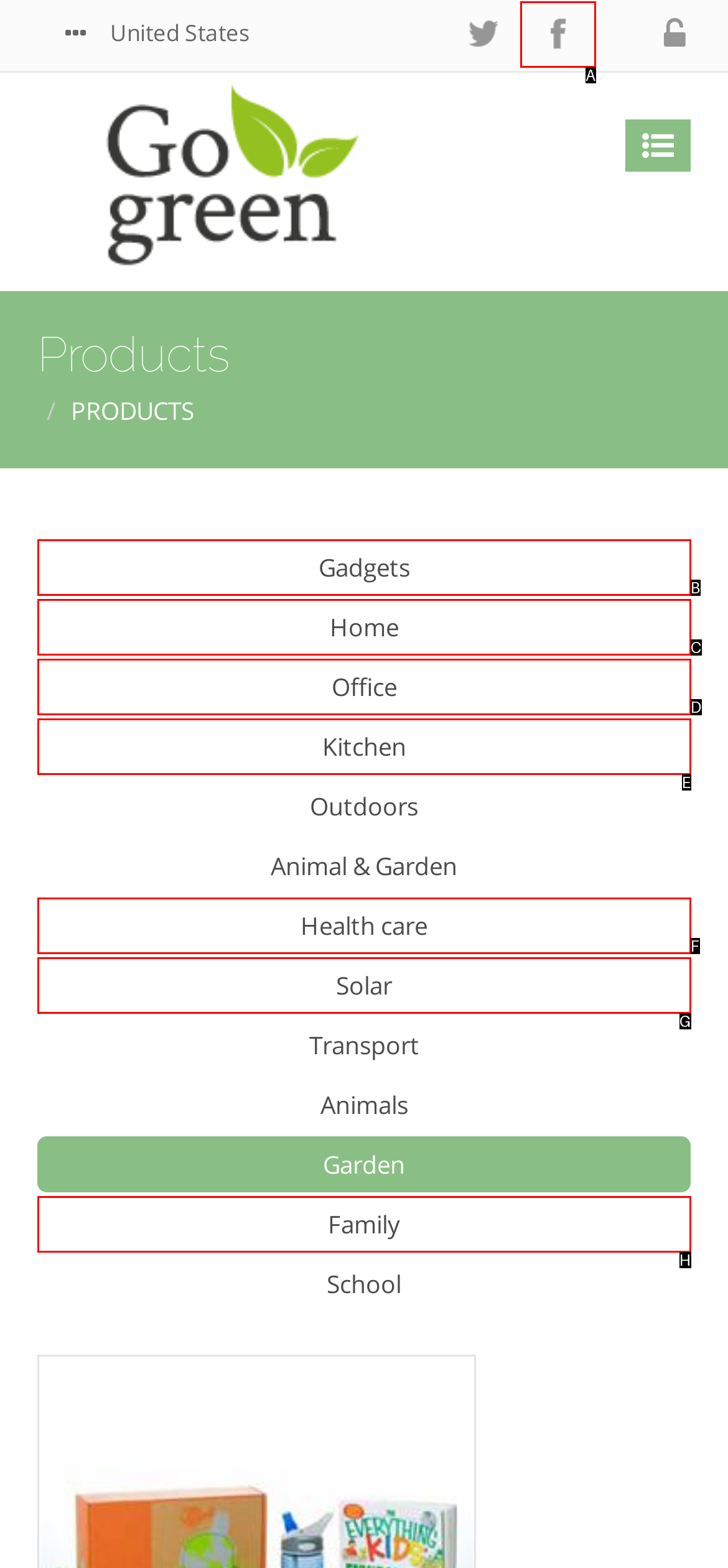Tell me the letter of the UI element to click in order to accomplish the following task: go to facebook
Answer with the letter of the chosen option from the given choices directly.

A